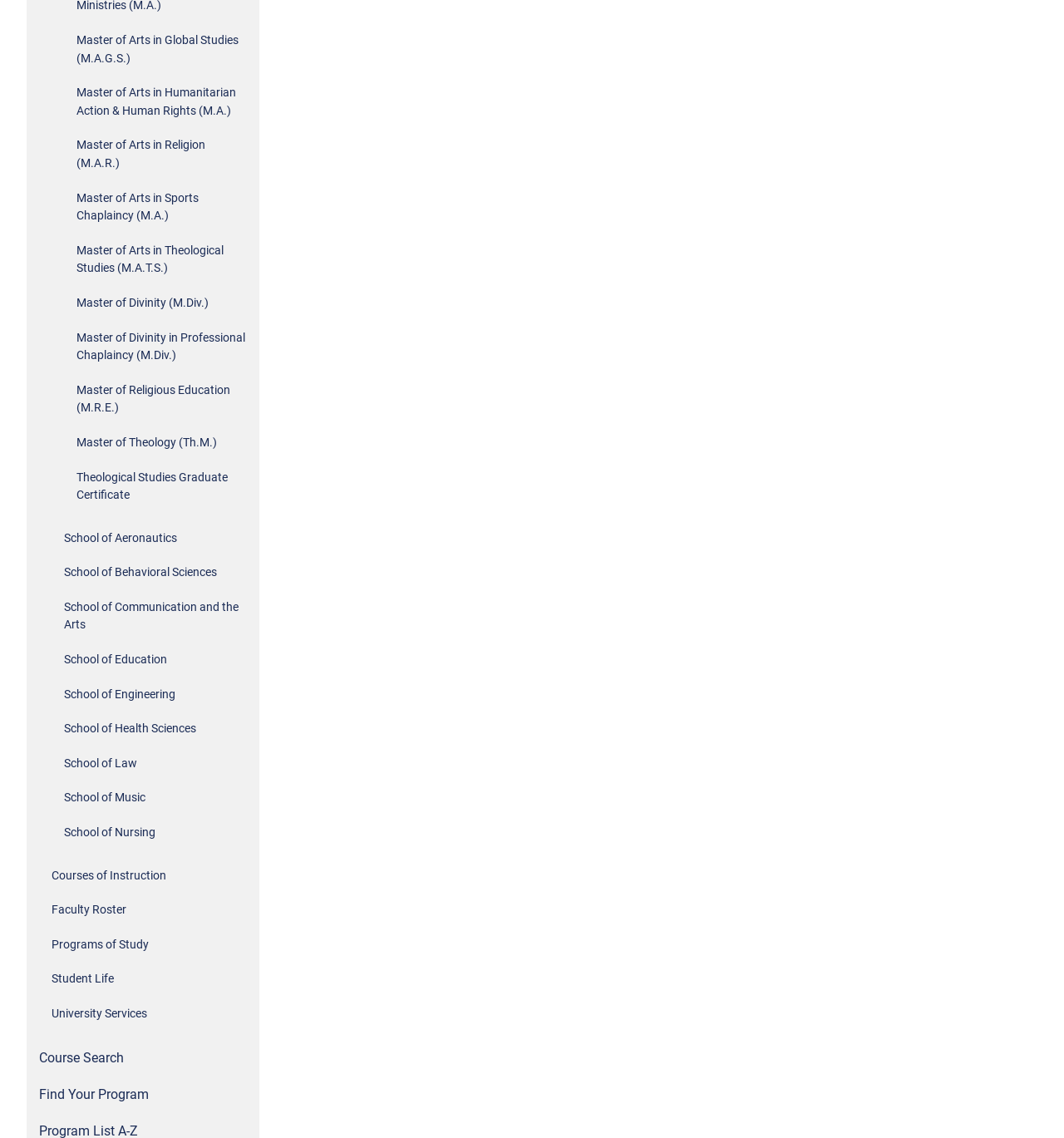Find the bounding box coordinates of the element I should click to carry out the following instruction: "View the 'GAINING BLINDNESS:' article".

None